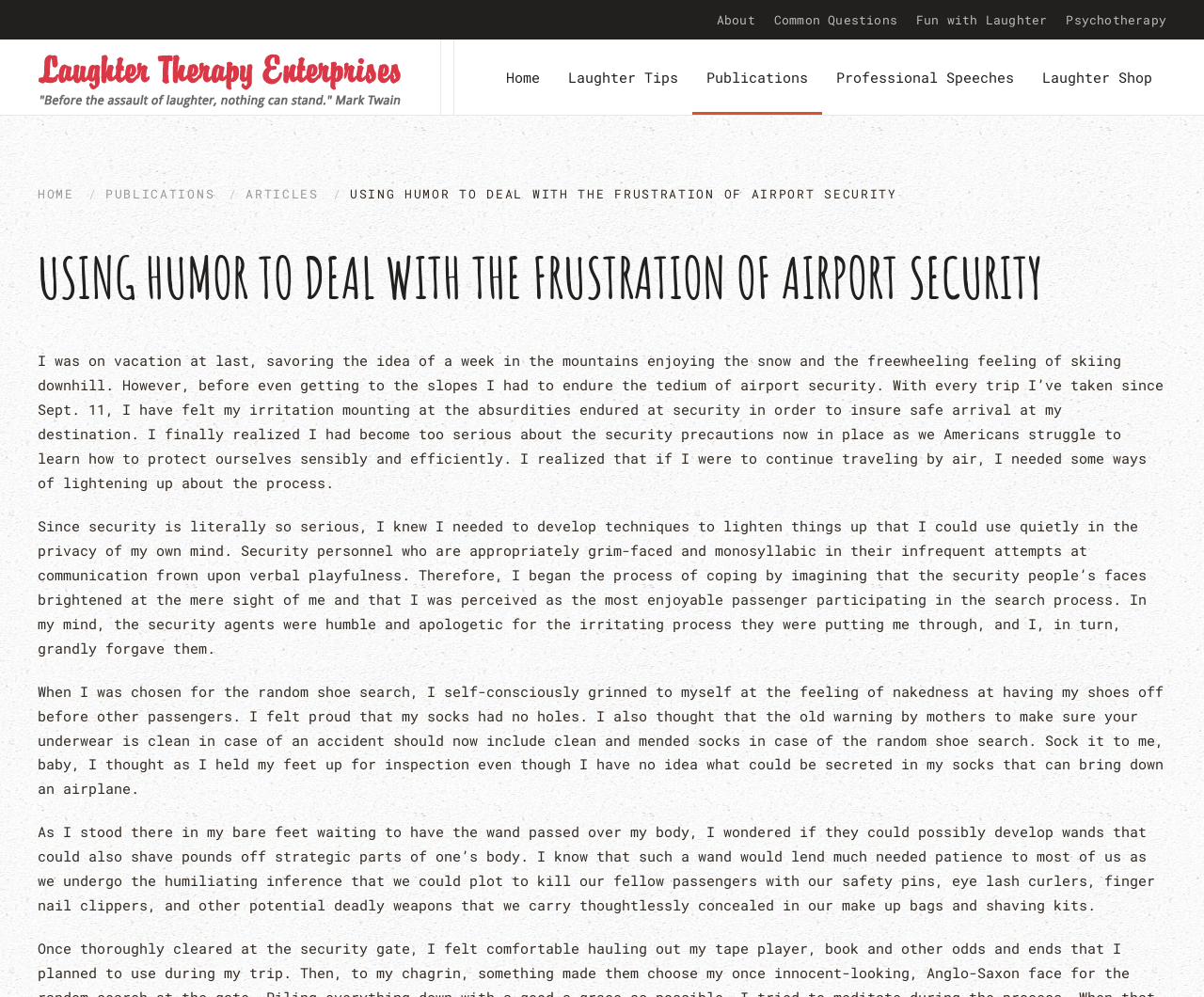Using the webpage screenshot, locate the HTML element that fits the following description and provide its bounding box: "Publications".

[0.094, 0.186, 0.185, 0.203]